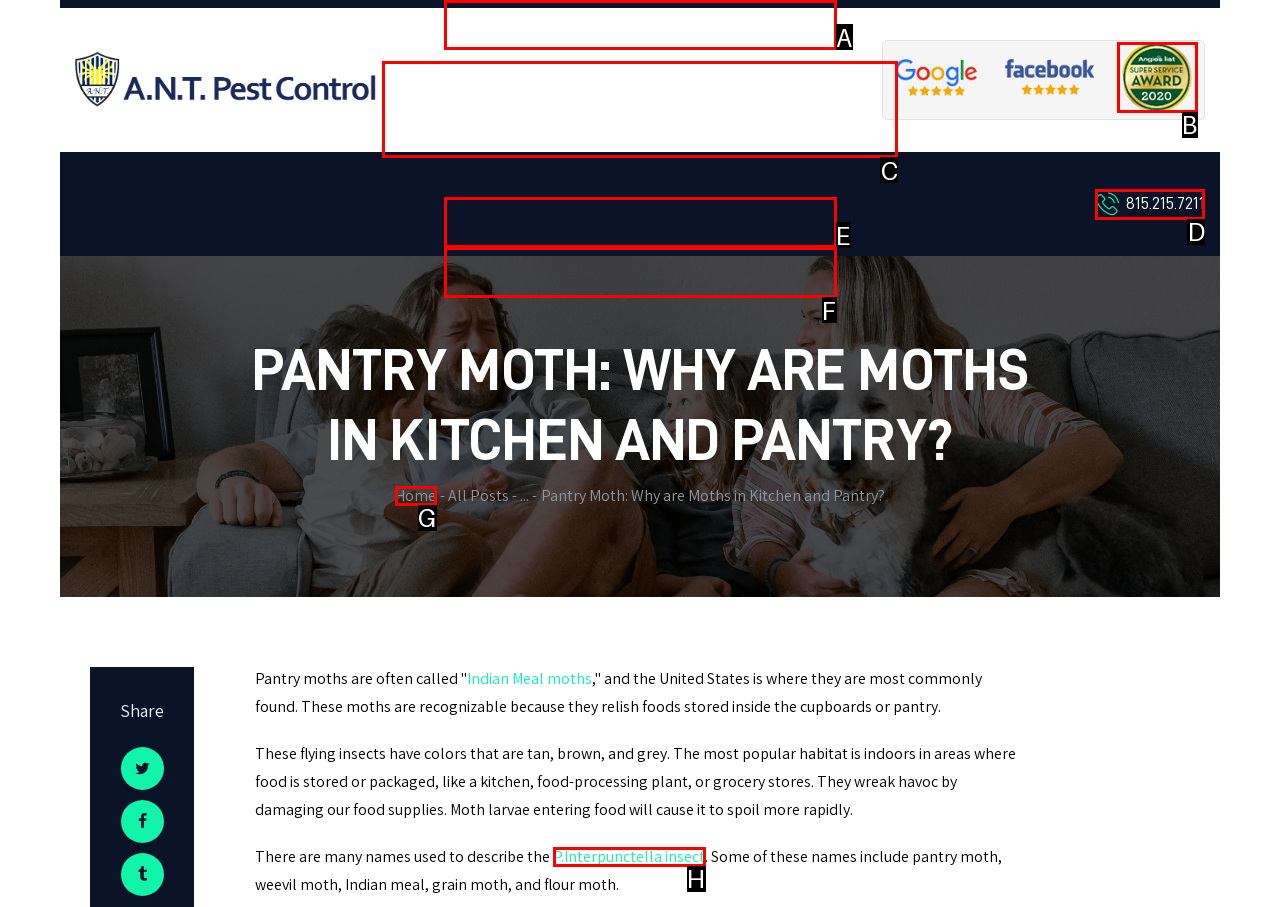Using the description: parent_node: HOME, find the corresponding HTML element. Provide the letter of the matching option directly.

C